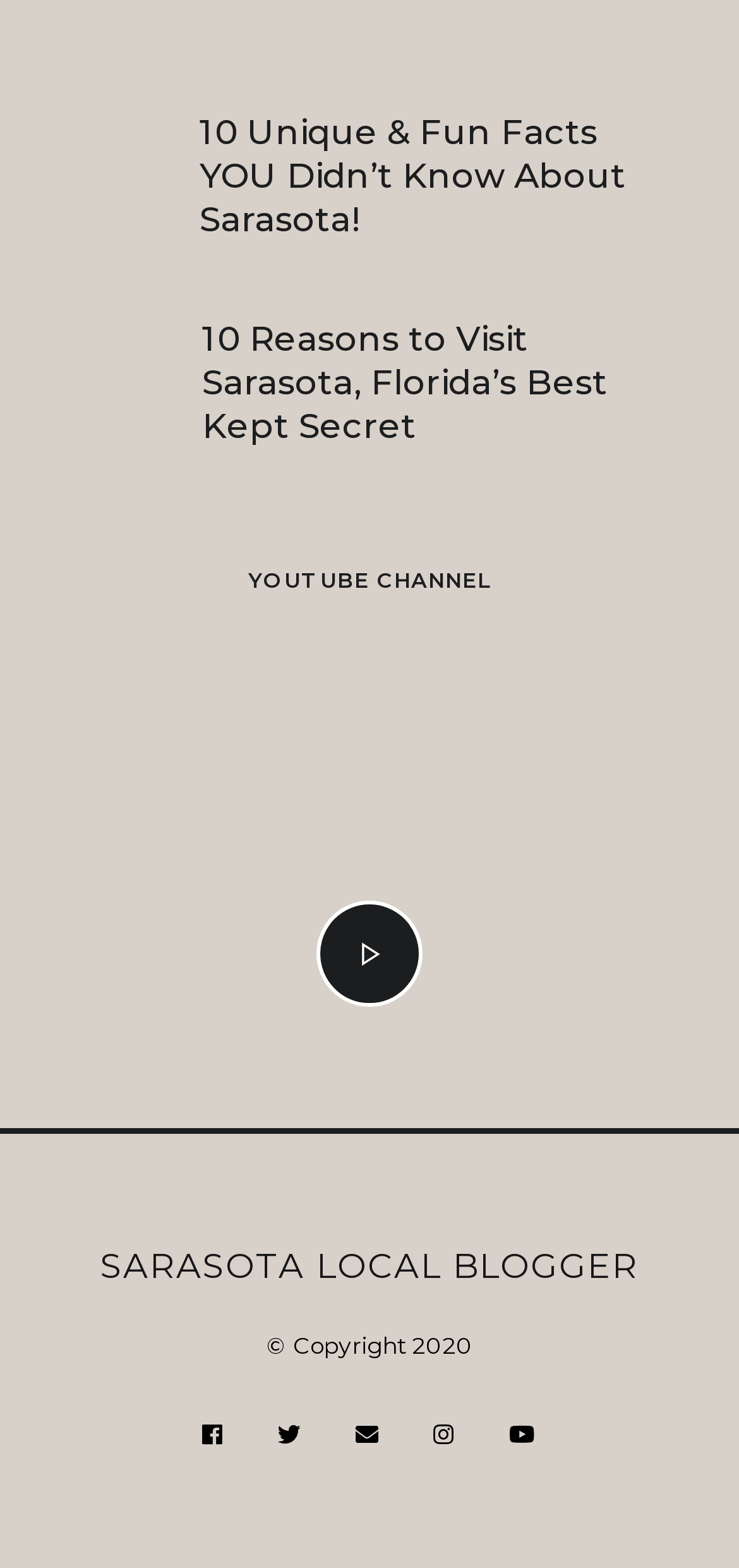Determine the bounding box coordinates of the area to click in order to meet this instruction: "Read '10 Reasons to Visit Sarasota, Florida’s Best Kept Secret'".

[0.128, 0.277, 0.222, 0.305]